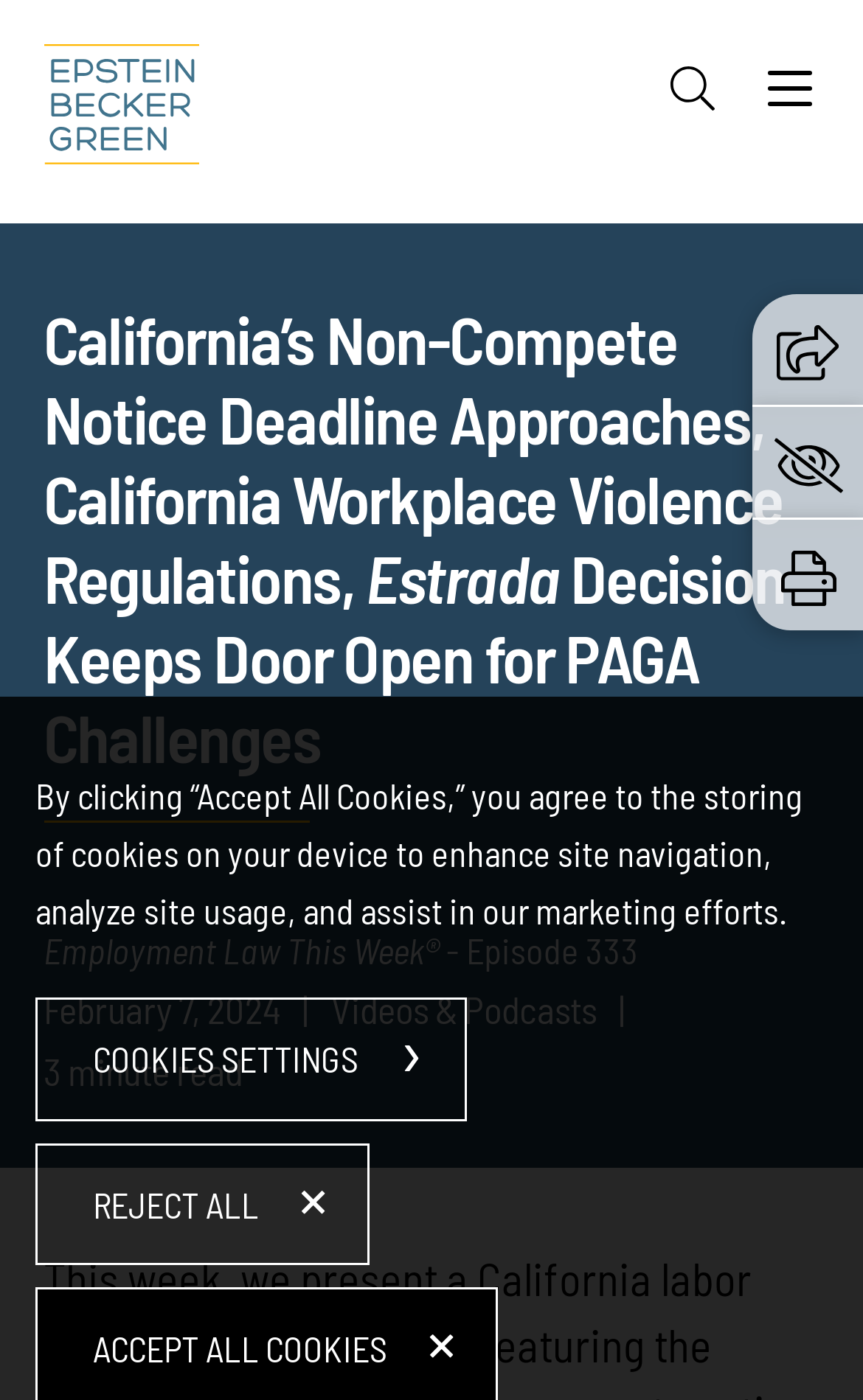Given the webpage screenshot and the description, determine the bounding box coordinates (top-left x, top-left y, bottom-right x, bottom-right y) that define the location of the UI element matching this description: alt="Kevan Scott Jeweller & Goldsmith"

None